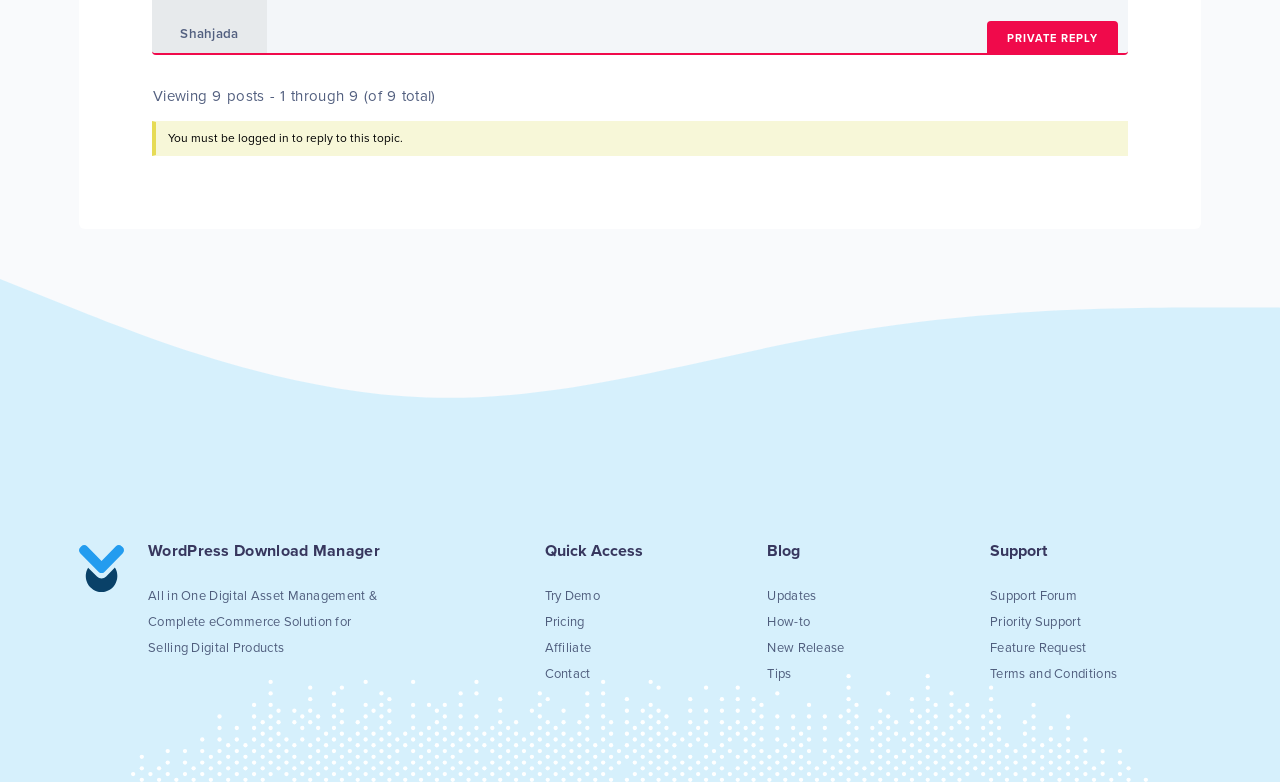Refer to the image and provide a thorough answer to this question:
What is the purpose of the website?

The answer can be inferred from the StaticText element with the text 'All in One Digital Asset Management & Complete eCommerce Solution for Selling Digital Products' which describes the purpose of the website.